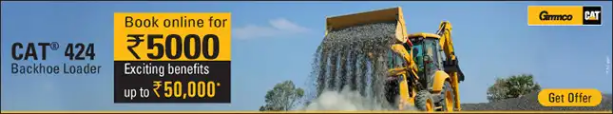Provide a brief response in the form of a single word or phrase:
What is the color of the sky in the background?

Blue